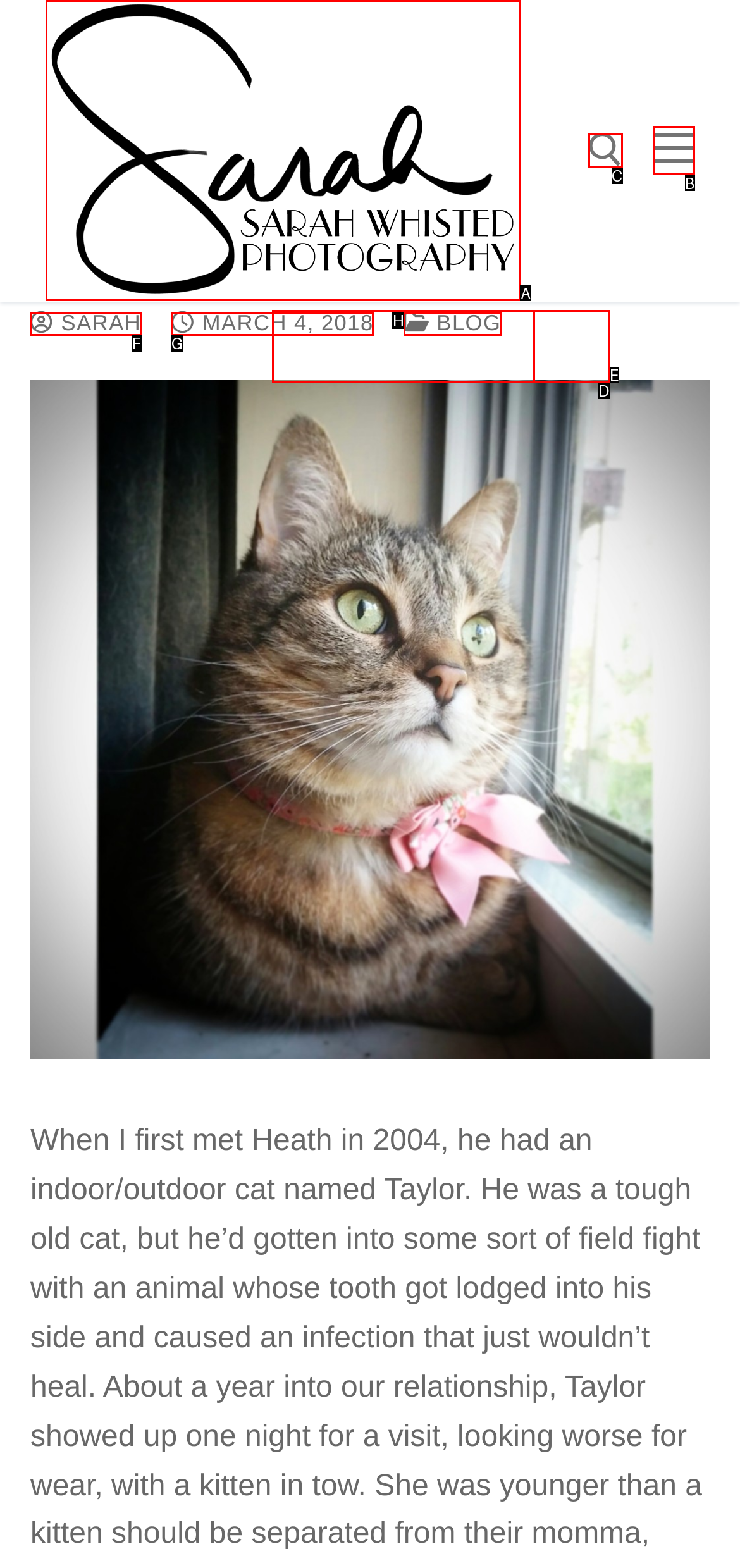Select the UI element that should be clicked to execute the following task: visit Sarah Whisted Photography homepage
Provide the letter of the correct choice from the given options.

A